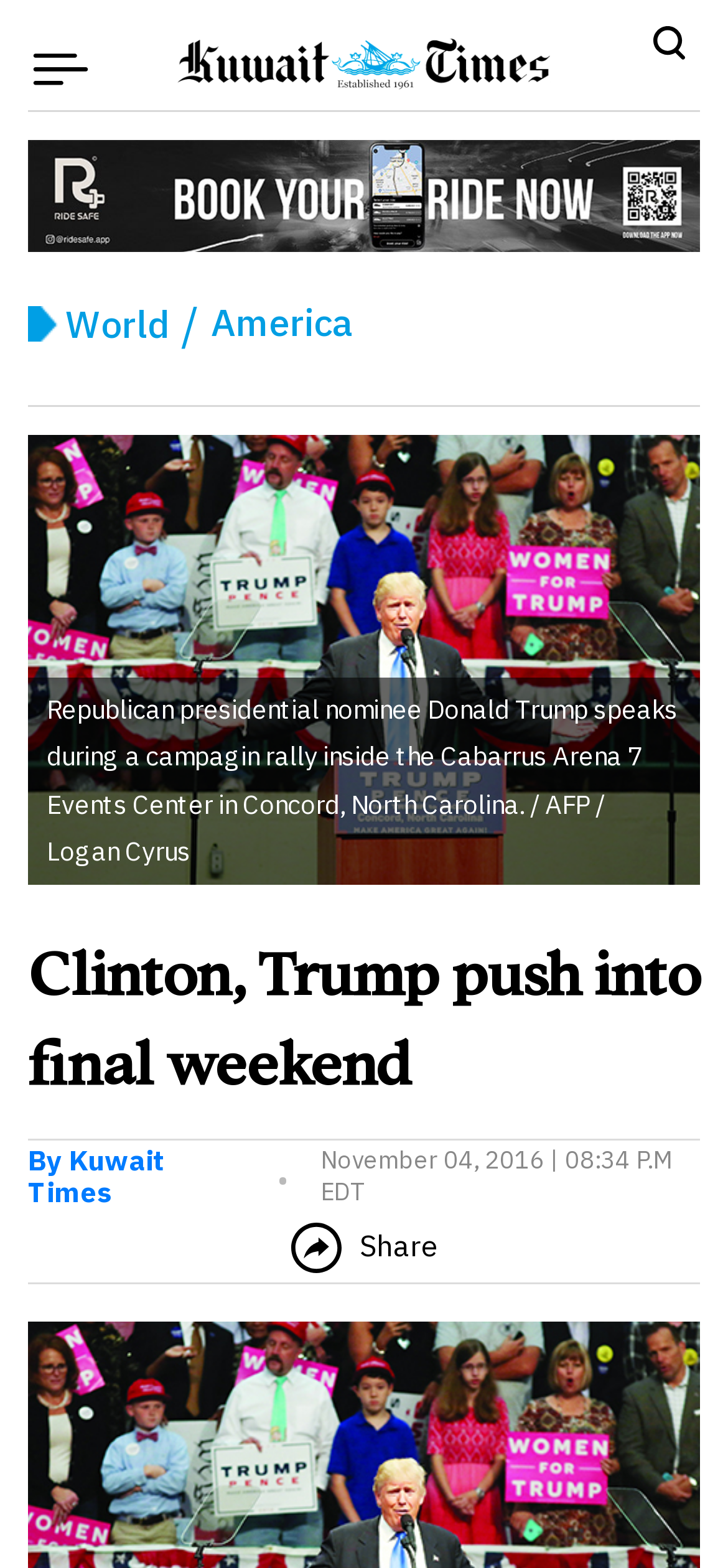Use a single word or phrase to answer this question: 
What is the date of the news article?

November 04, 2016